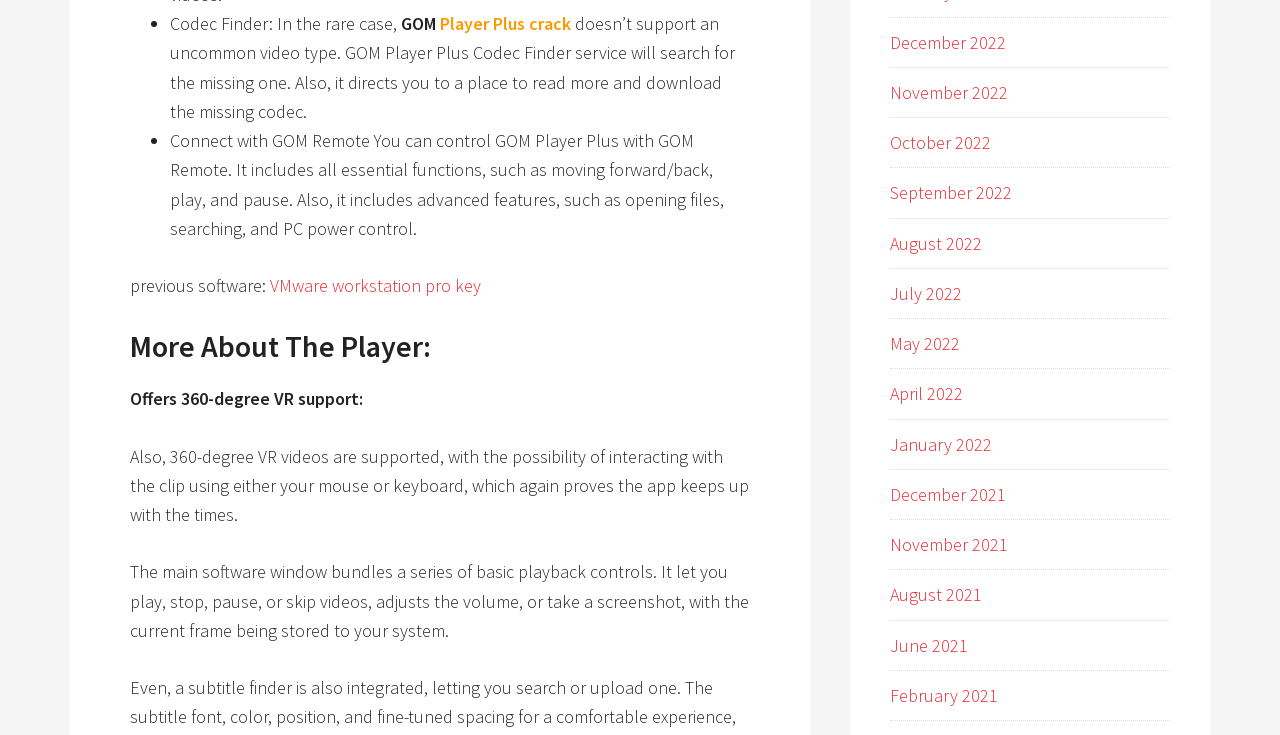Specify the bounding box coordinates for the region that must be clicked to perform the given instruction: "Click on 'VMware workstation pro key'".

[0.211, 0.373, 0.376, 0.404]